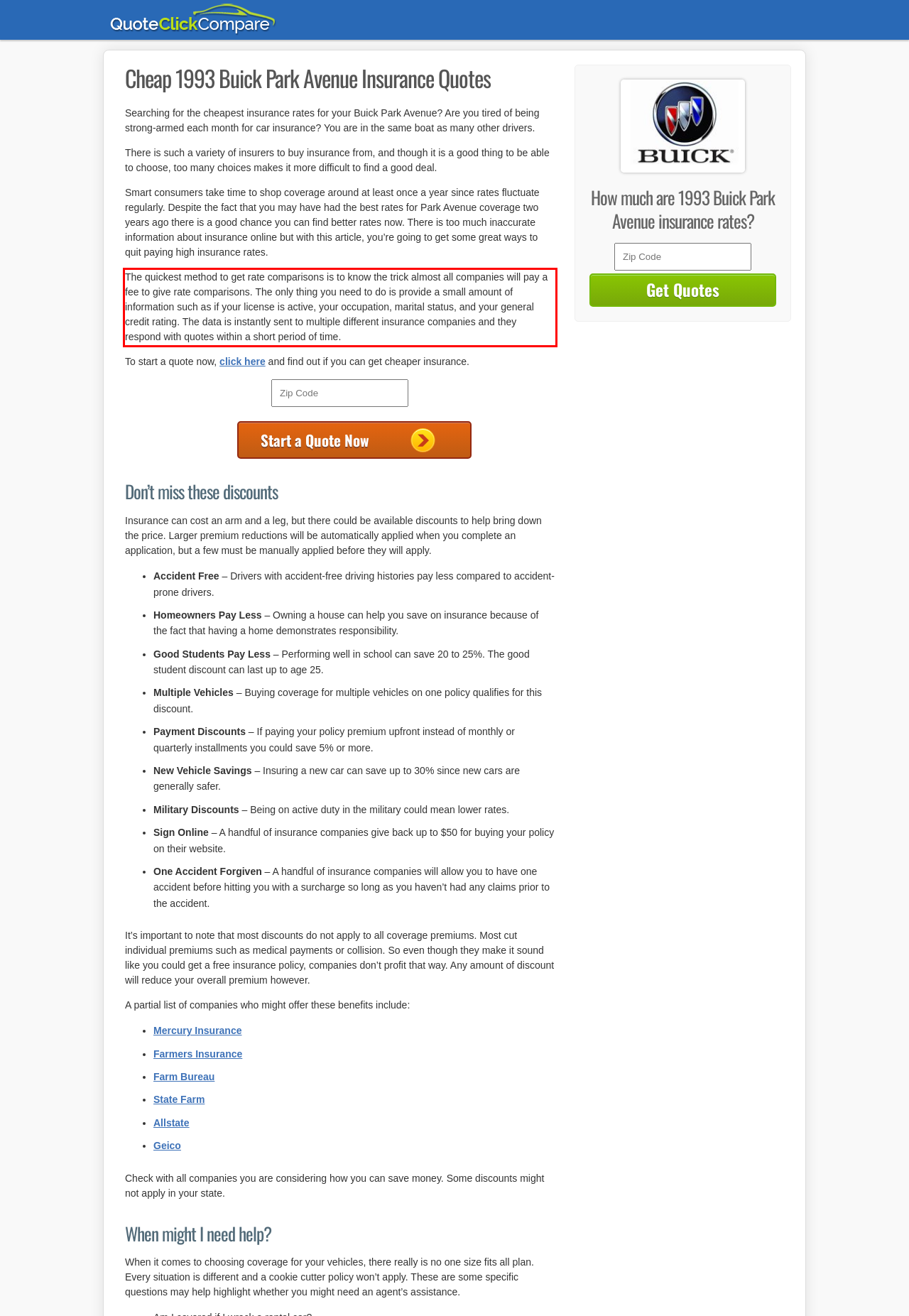You are given a webpage screenshot with a red bounding box around a UI element. Extract and generate the text inside this red bounding box.

The quickest method to get rate comparisons is to know the trick almost all companies will pay a fee to give rate comparisons. The only thing you need to do is provide a small amount of information such as if your license is active, your occupation, marital status, and your general credit rating. The data is instantly sent to multiple different insurance companies and they respond with quotes within a short period of time.